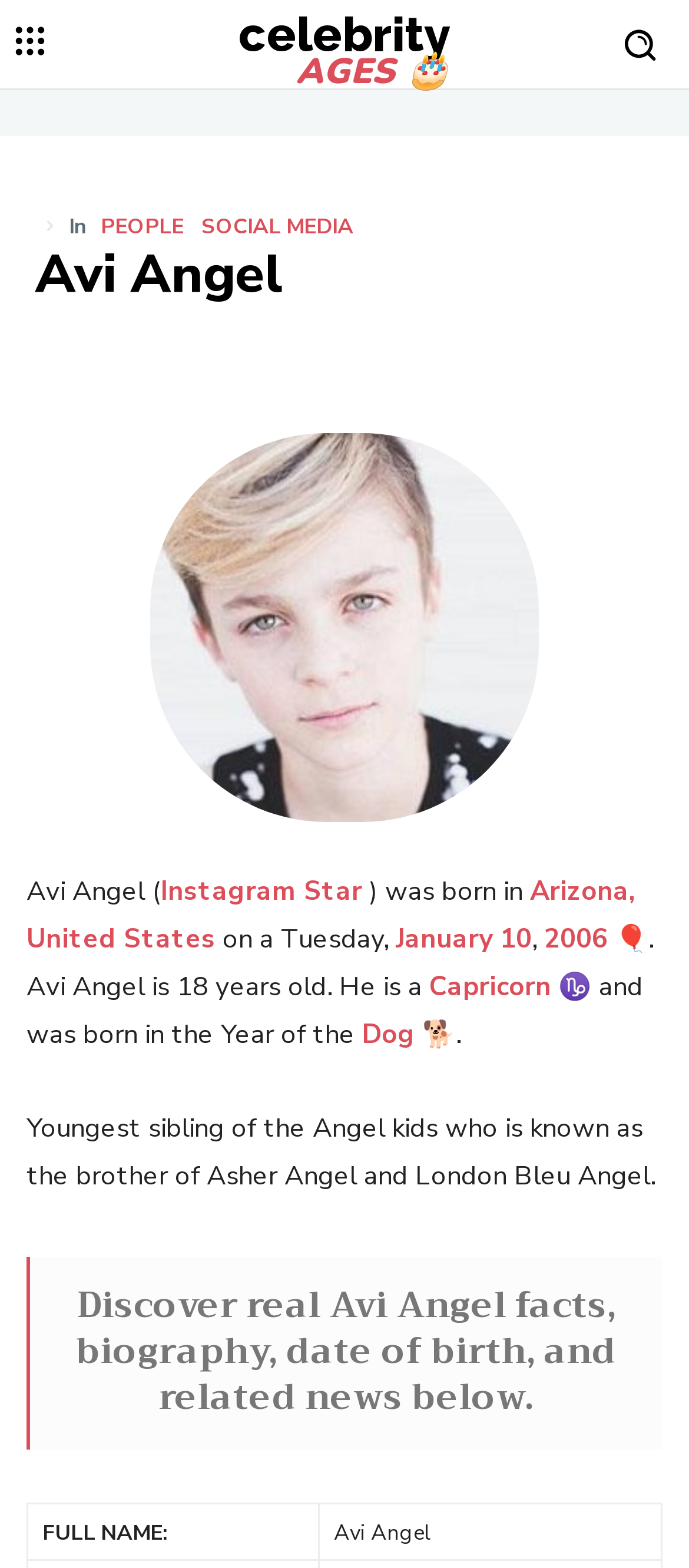Using the image as a reference, answer the following question in as much detail as possible:
What is Avi Angel's profession?

The webpage describes Avi Angel as an Instagram Star, which is his profession, as mentioned in the text 'Avi Angel (Instagram Star)'.